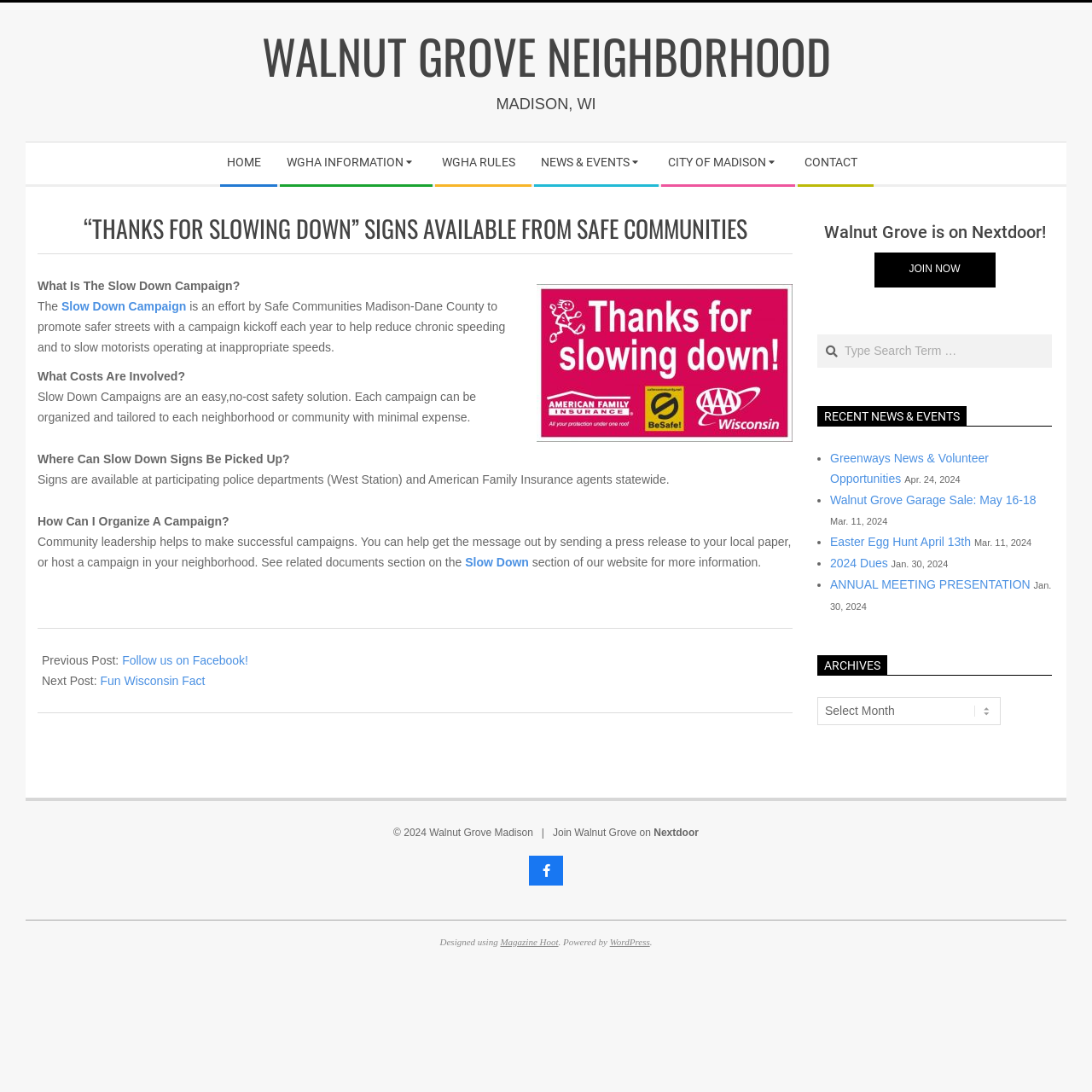Please find the bounding box coordinates for the clickable element needed to perform this instruction: "Follow Walnut Grove on Facebook".

[0.112, 0.598, 0.227, 0.611]